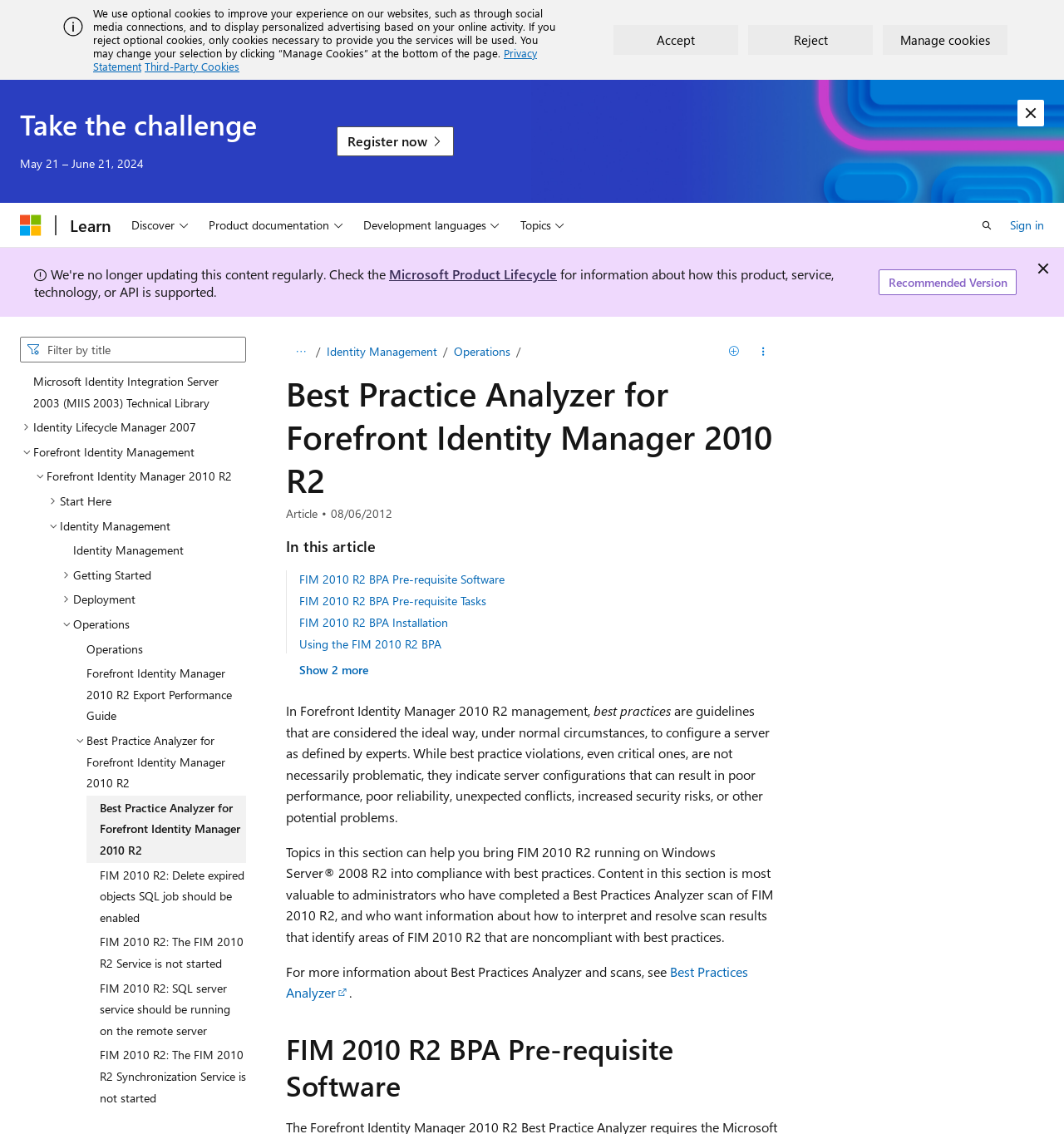What is the date of the article review?
Answer the question with a single word or phrase, referring to the image.

08/06/2012